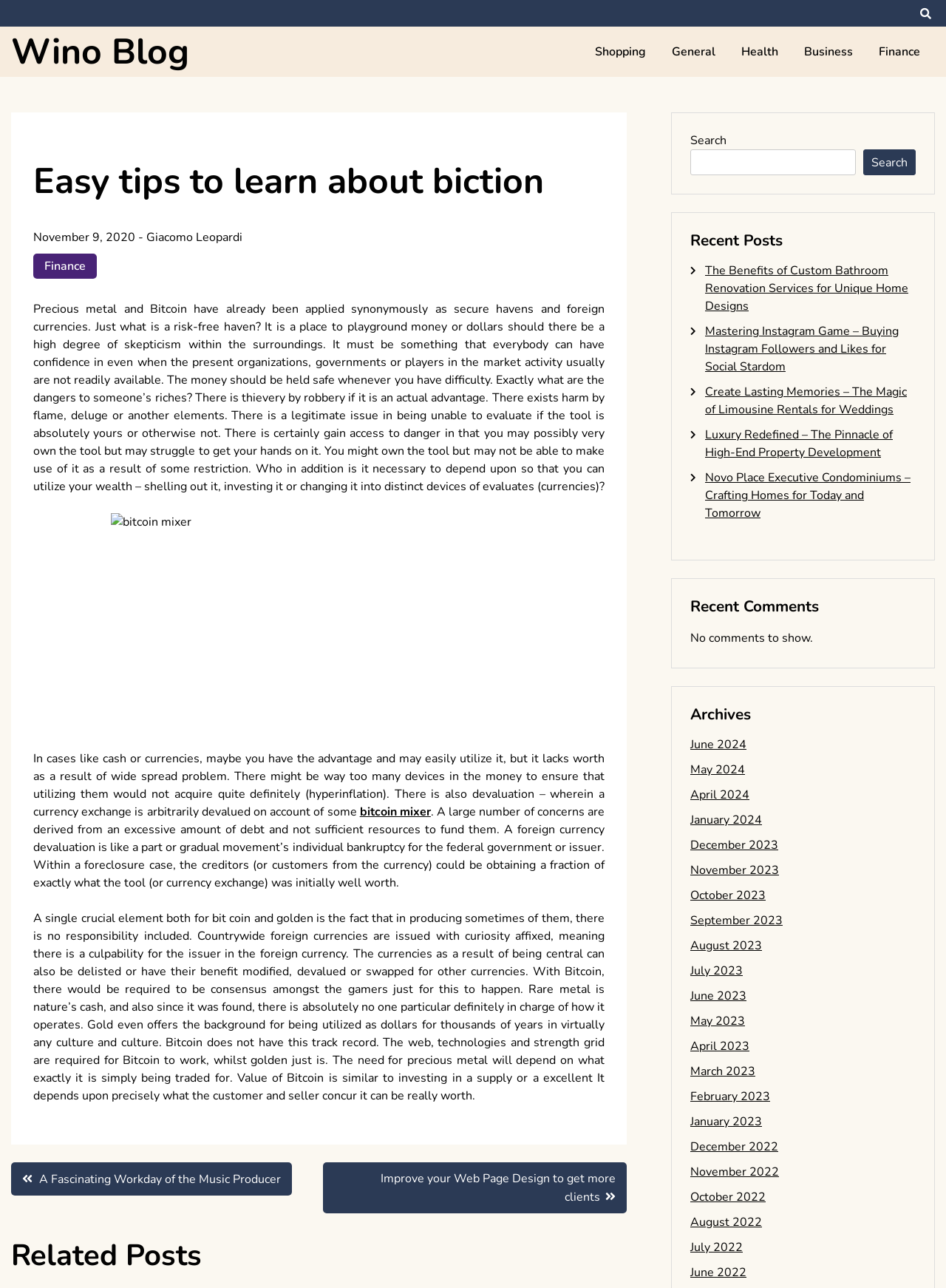What is the date of the article?
Using the image as a reference, answer the question with a short word or phrase.

November 9, 2020